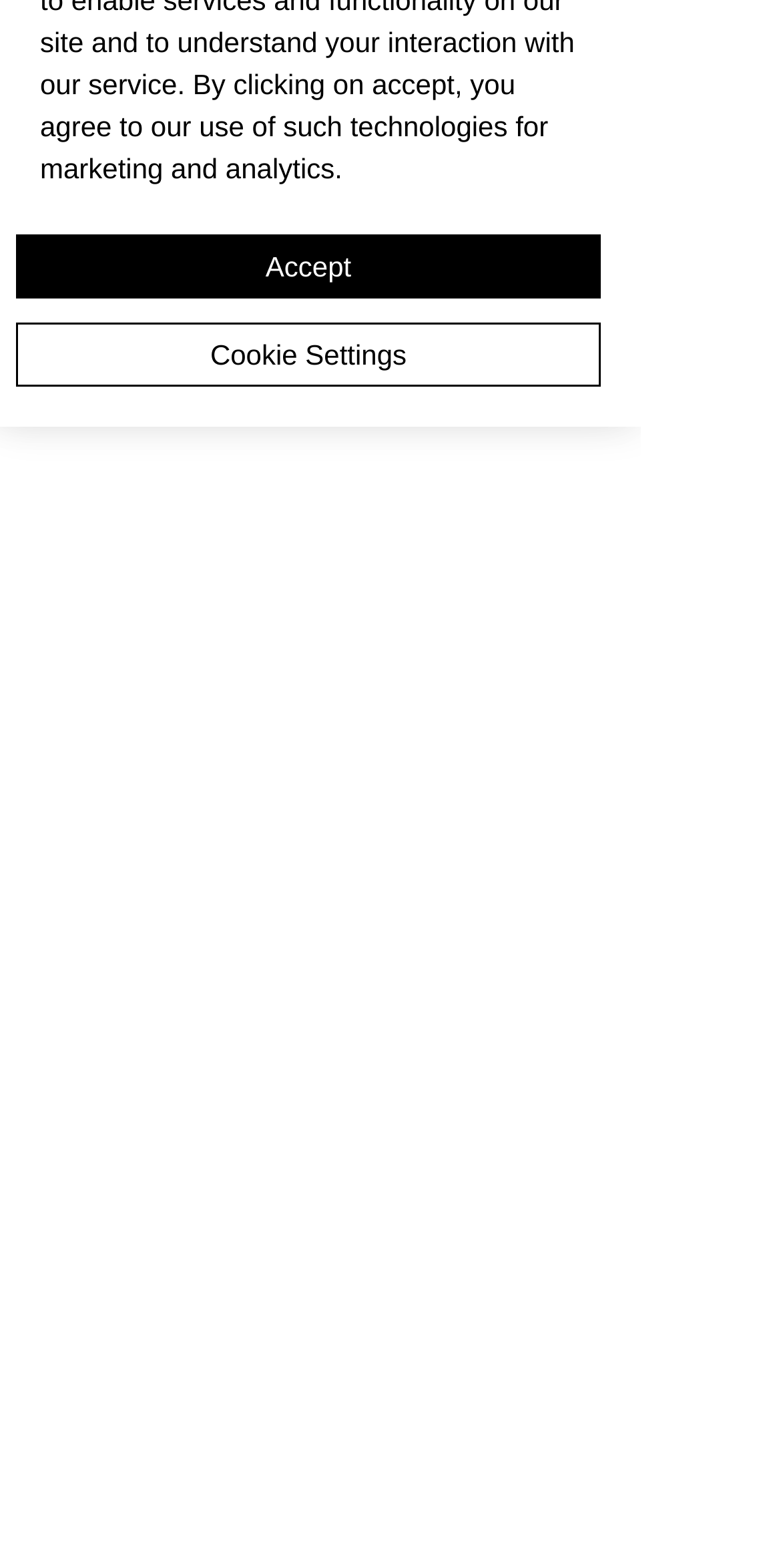Identify the bounding box of the UI component described as: "WhatsApp".

[0.164, 0.212, 0.328, 0.272]